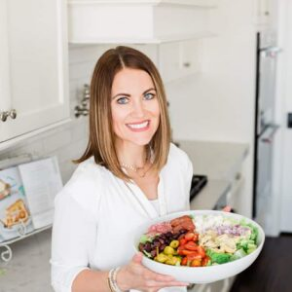Answer the question with a brief word or phrase:
What is the woman holding in the image?

A large, colorful bowl of fresh salad